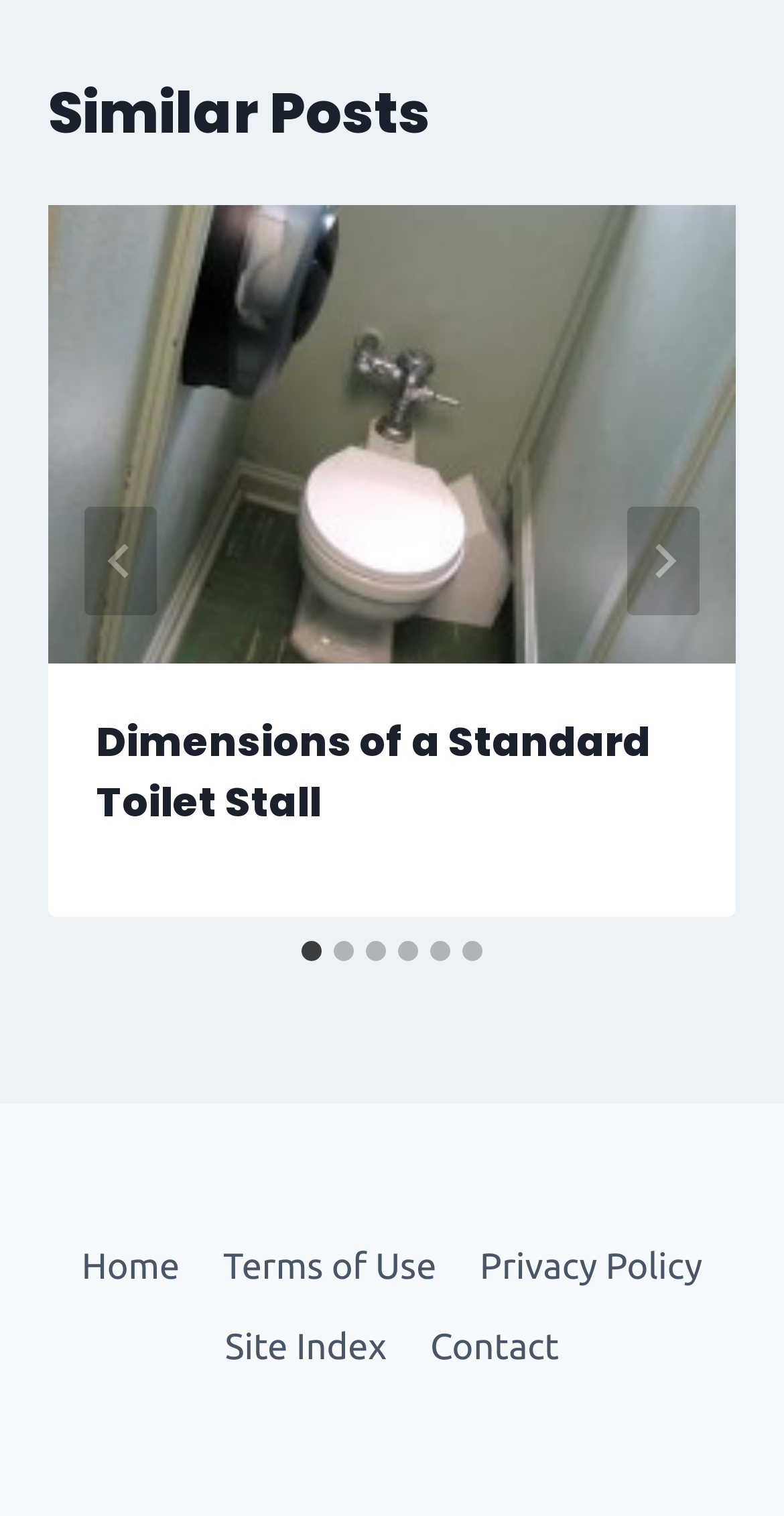What are the navigation links in the footer?
Give a thorough and detailed response to the question.

I found the navigation links in the footer by looking at the links inside the navigation element with the description 'Footer Navigation'.